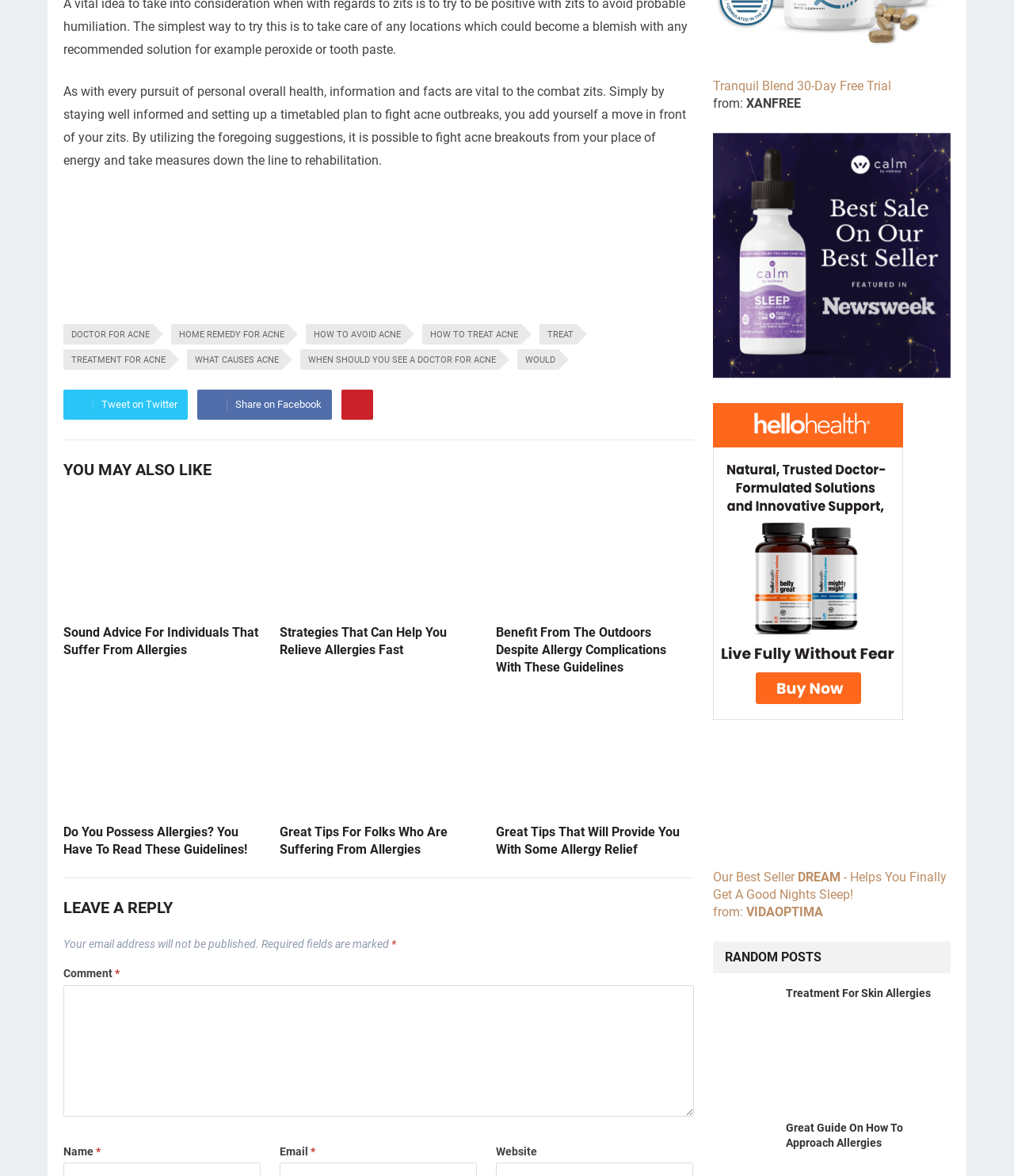Use a single word or phrase to answer the following:
What is the section 'YOU MAY ALSO LIKE' about?

Related allergy articles